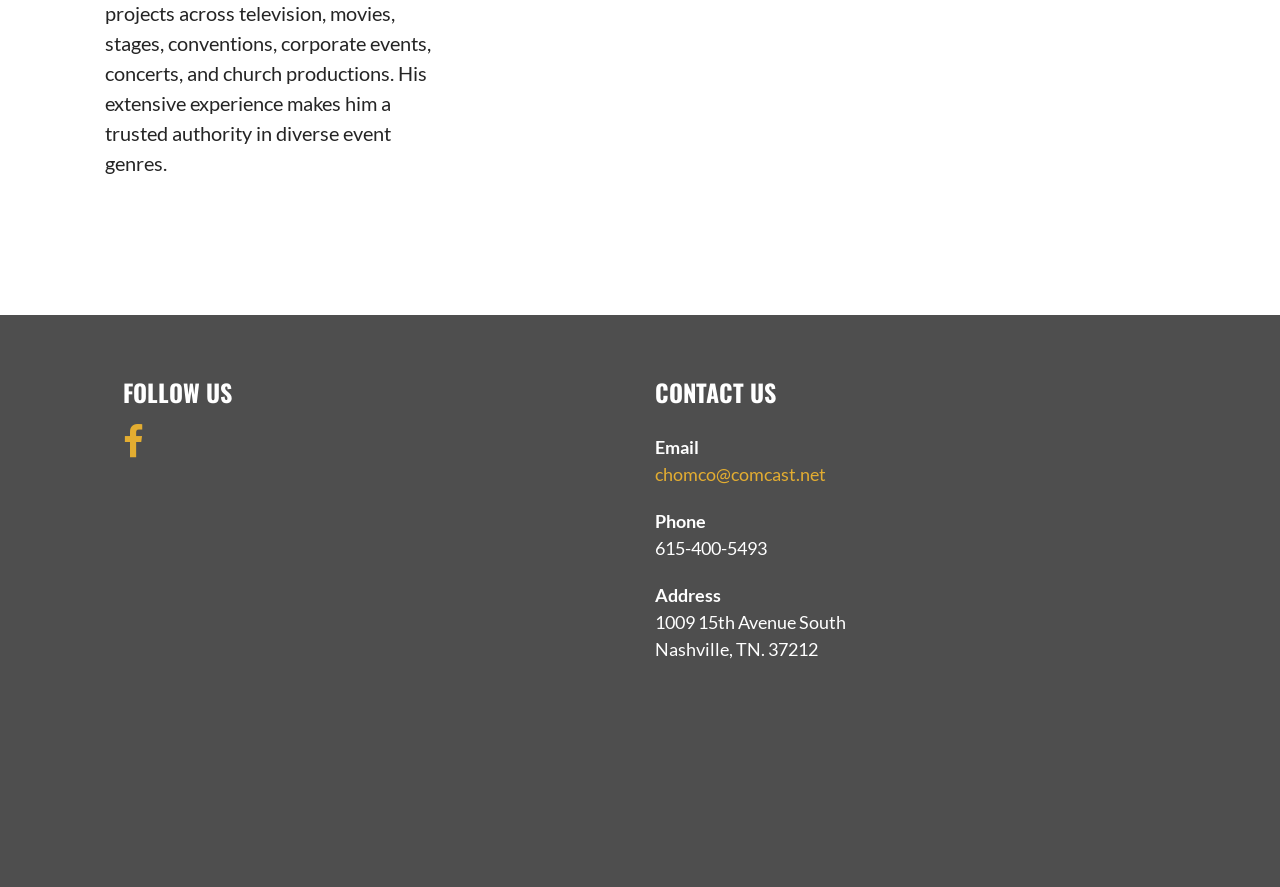What is the phone number to contact?
Please answer the question with a detailed response using the information from the screenshot.

I found the phone number by looking at the 'CONTACT US' section, where it lists the contact information, including the phone number '615-400-5493'.